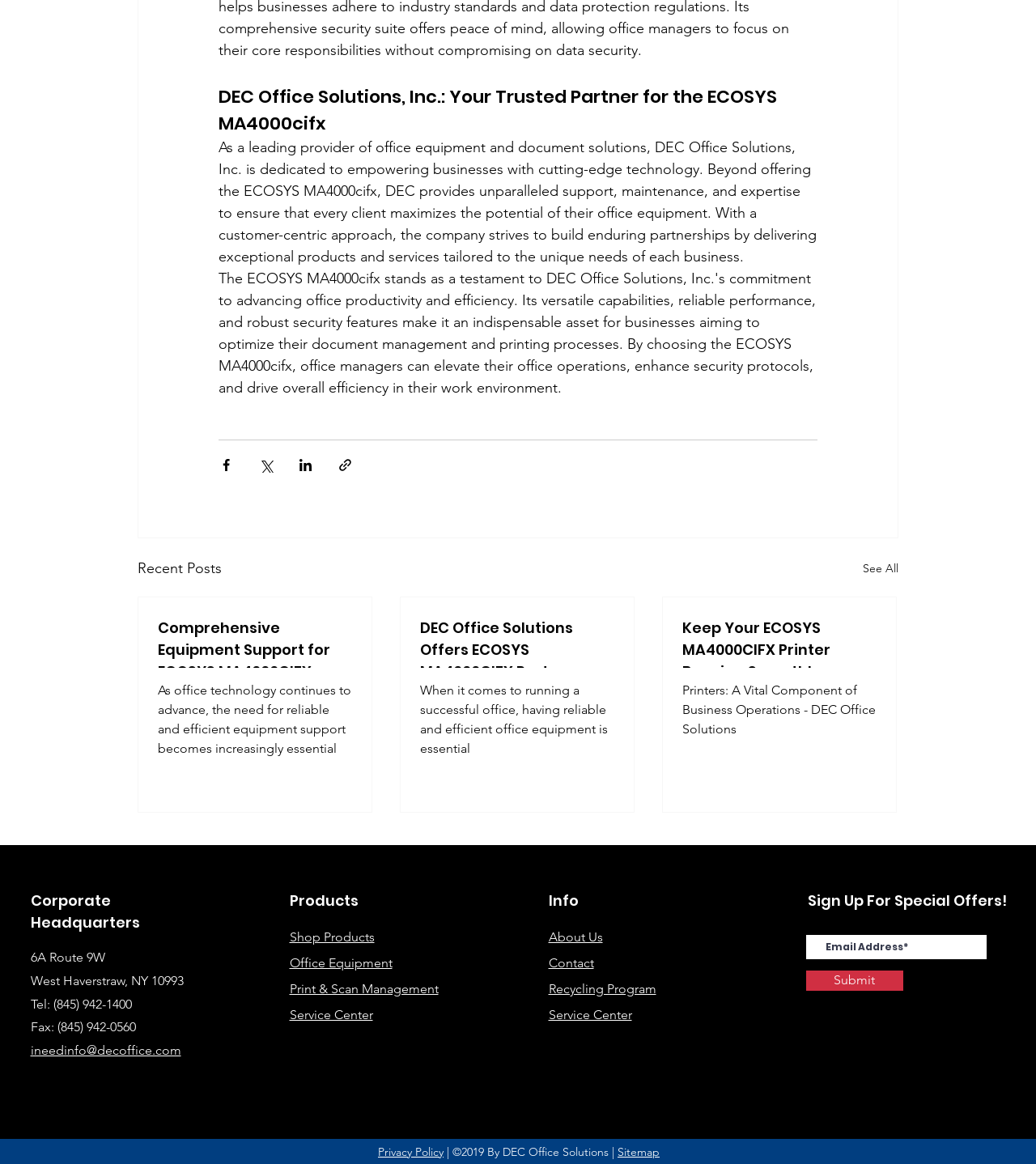What is the purpose of the 'Sign Up For Special Offers!' section?
Please provide a single word or phrase as the answer based on the screenshot.

To receive special offers via email